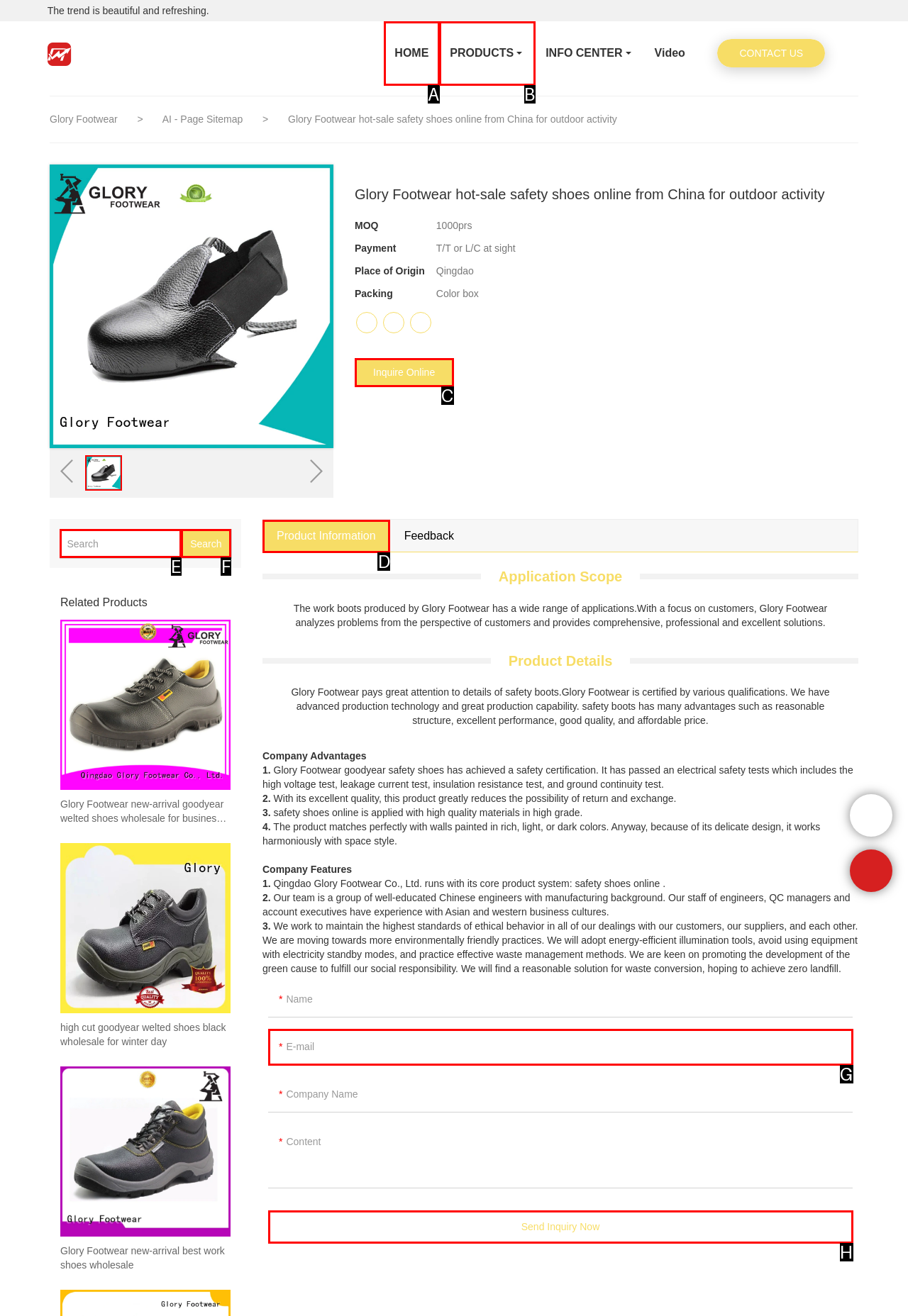Identify which option matches the following description: Send Inquiry Now
Answer by giving the letter of the correct option directly.

H